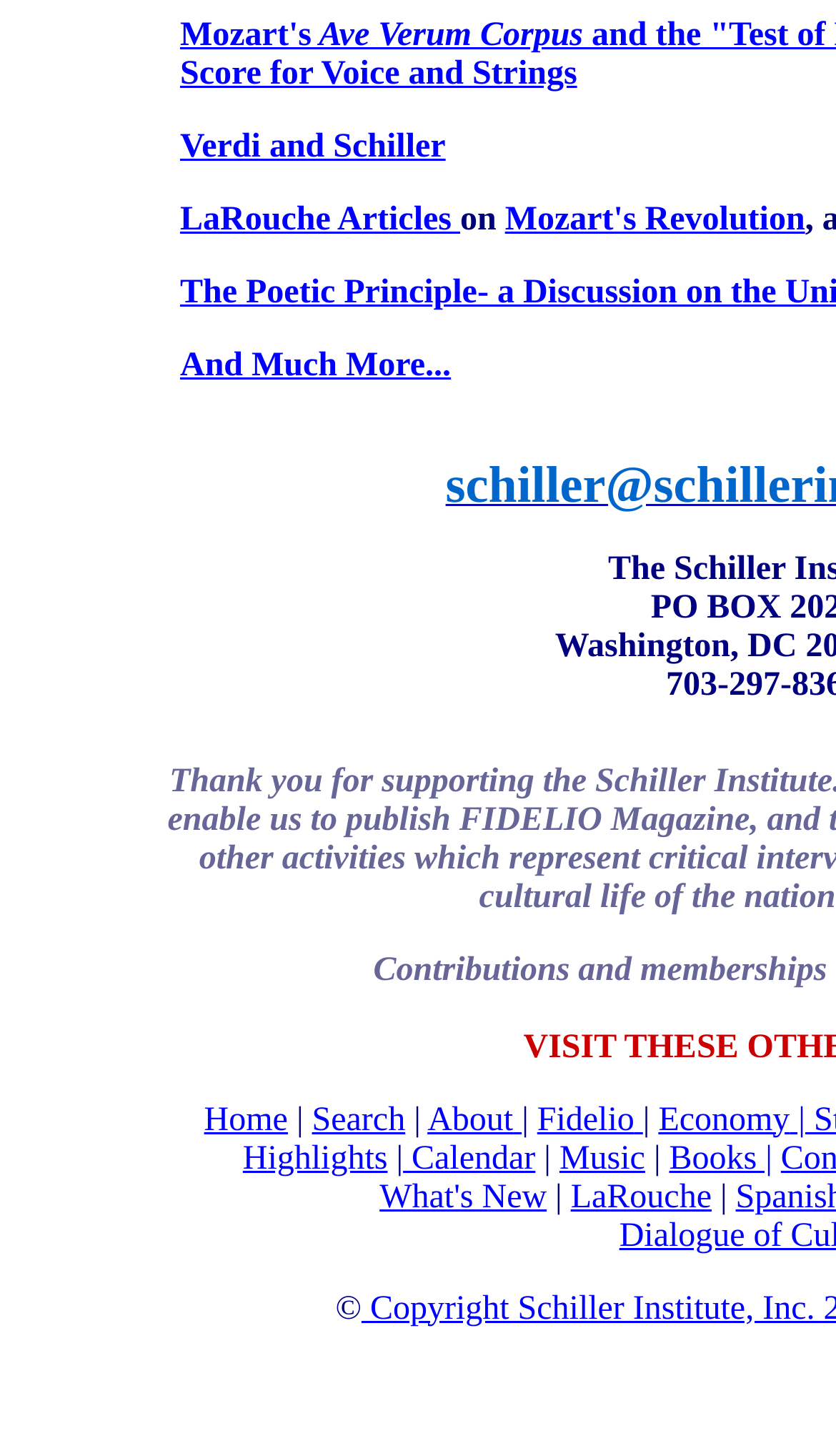Select the bounding box coordinates of the element I need to click to carry out the following instruction: "Click on Verdi and Schiller".

[0.215, 0.088, 0.533, 0.113]